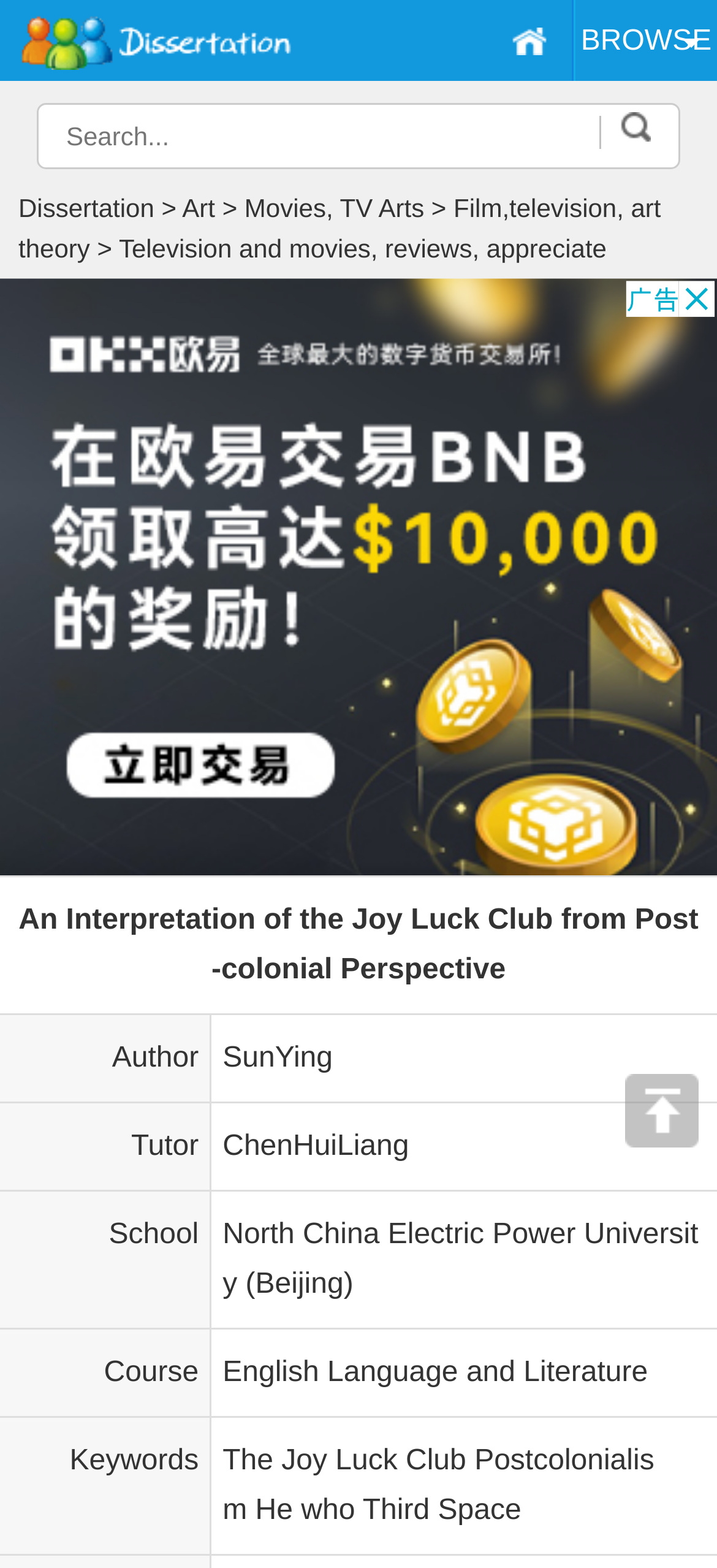Locate the bounding box coordinates of the element to click to perform the following action: 'View the course information of the dissertation'. The coordinates should be given as four float values between 0 and 1, in the form of [left, top, right, bottom].

[0.31, 0.866, 0.904, 0.885]